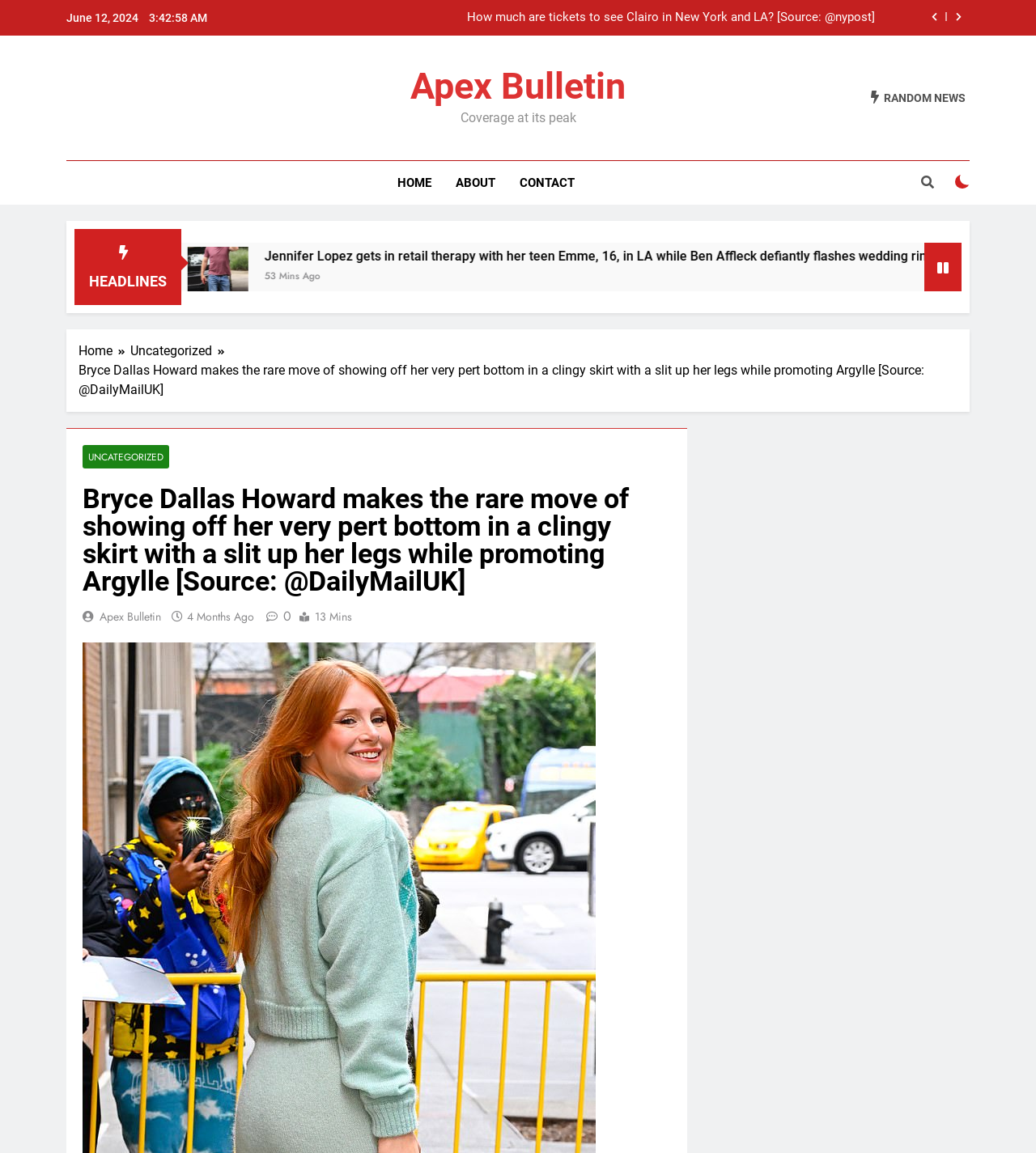Determine the bounding box coordinates for the area you should click to complete the following instruction: "View Apex Bulletin".

[0.396, 0.056, 0.604, 0.093]